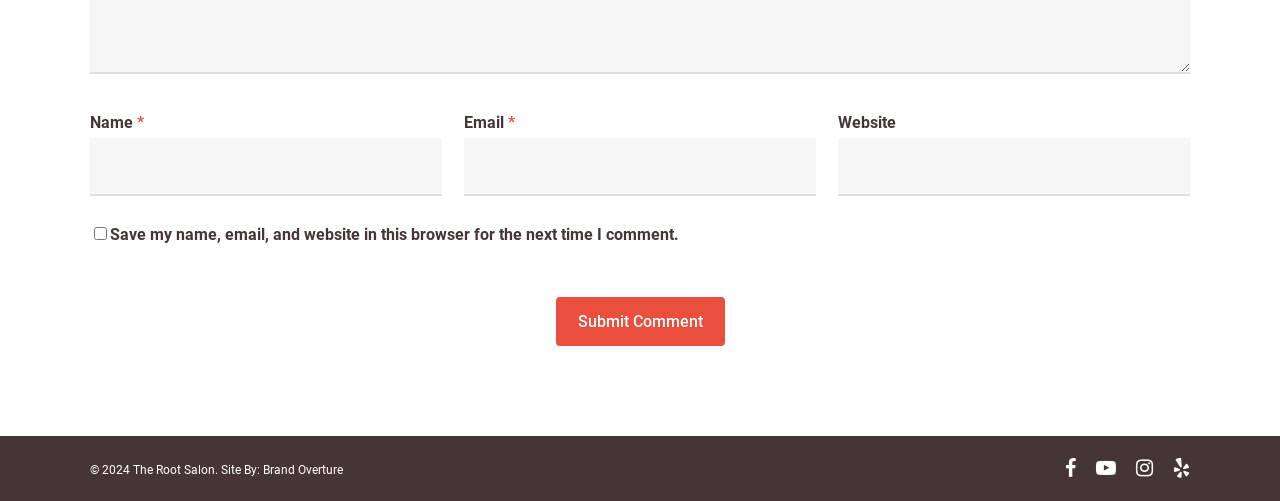What is the label of the first text box?
Provide an in-depth answer to the question, covering all aspects.

The first text box is labeled as 'Name' which is indicated by the StaticText element 'Name' with bounding box coordinates [0.07, 0.226, 0.107, 0.263] above the text box element with ID 386.